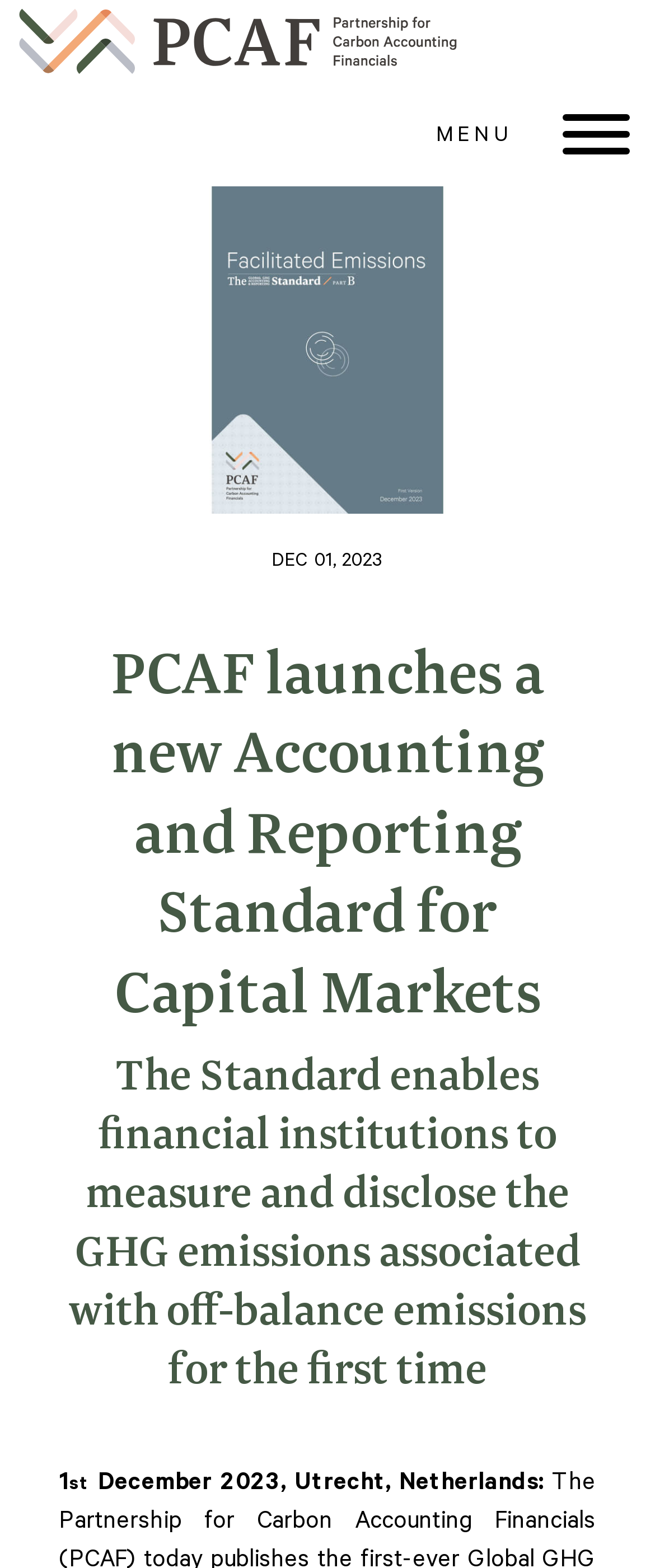Please locate the bounding box coordinates of the region I need to click to follow this instruction: "Read more about Global GHG Accounting and Reporting Standard".

[0.0, 0.626, 0.5, 0.686]